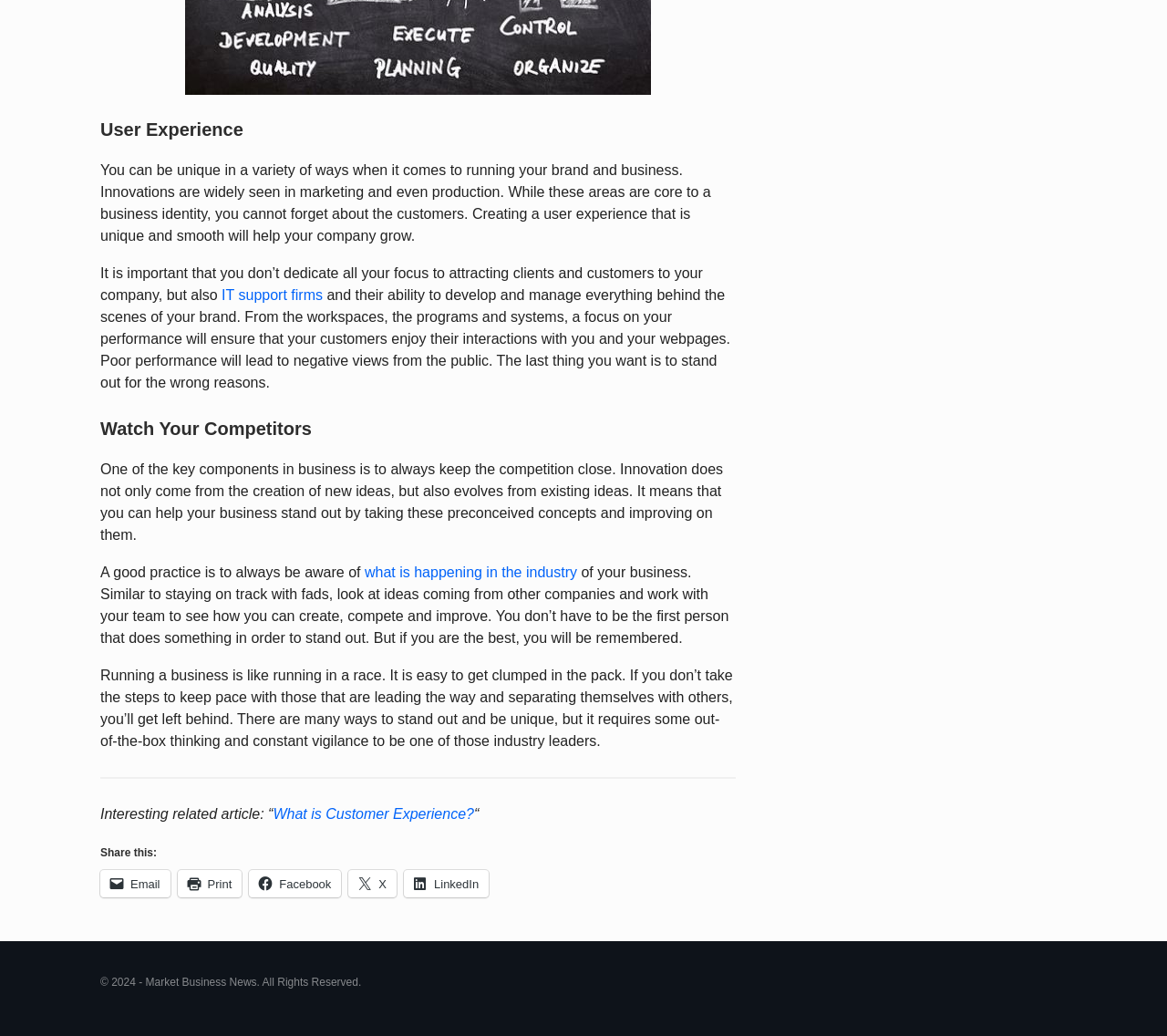Using the information from the screenshot, answer the following question thoroughly:
What is the topic of the related article?

The topic of the related article is 'Customer Experience', as indicated by the link 'What is Customer Experience?' at the bottom of the page, which suggests that the article will discuss the importance of customer experience in business.